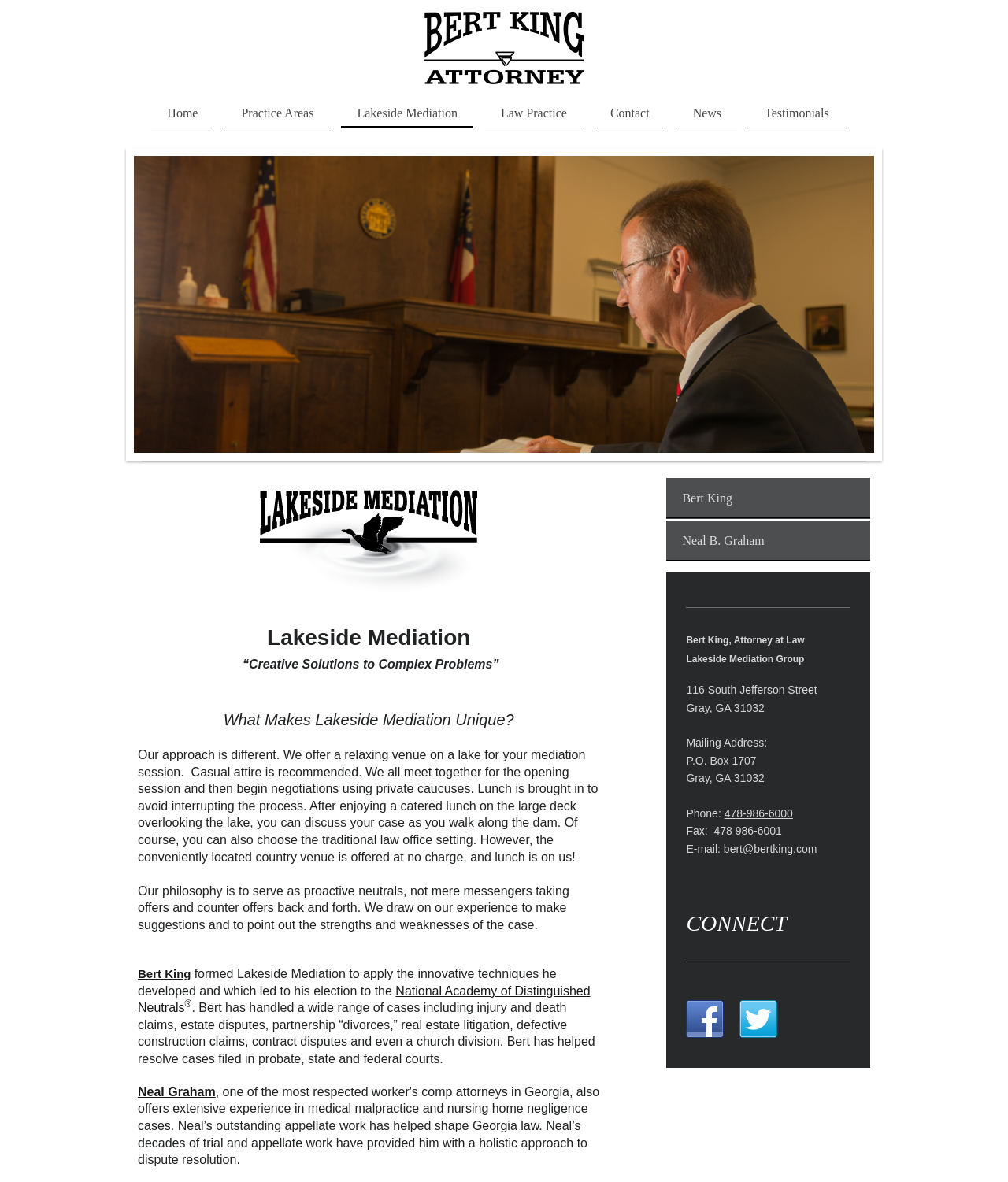Given the element description: "Lakeside Mediation", predict the bounding box coordinates of the UI element it refers to, using four float numbers between 0 and 1, i.e., [left, top, right, bottom].

[0.339, 0.083, 0.469, 0.108]